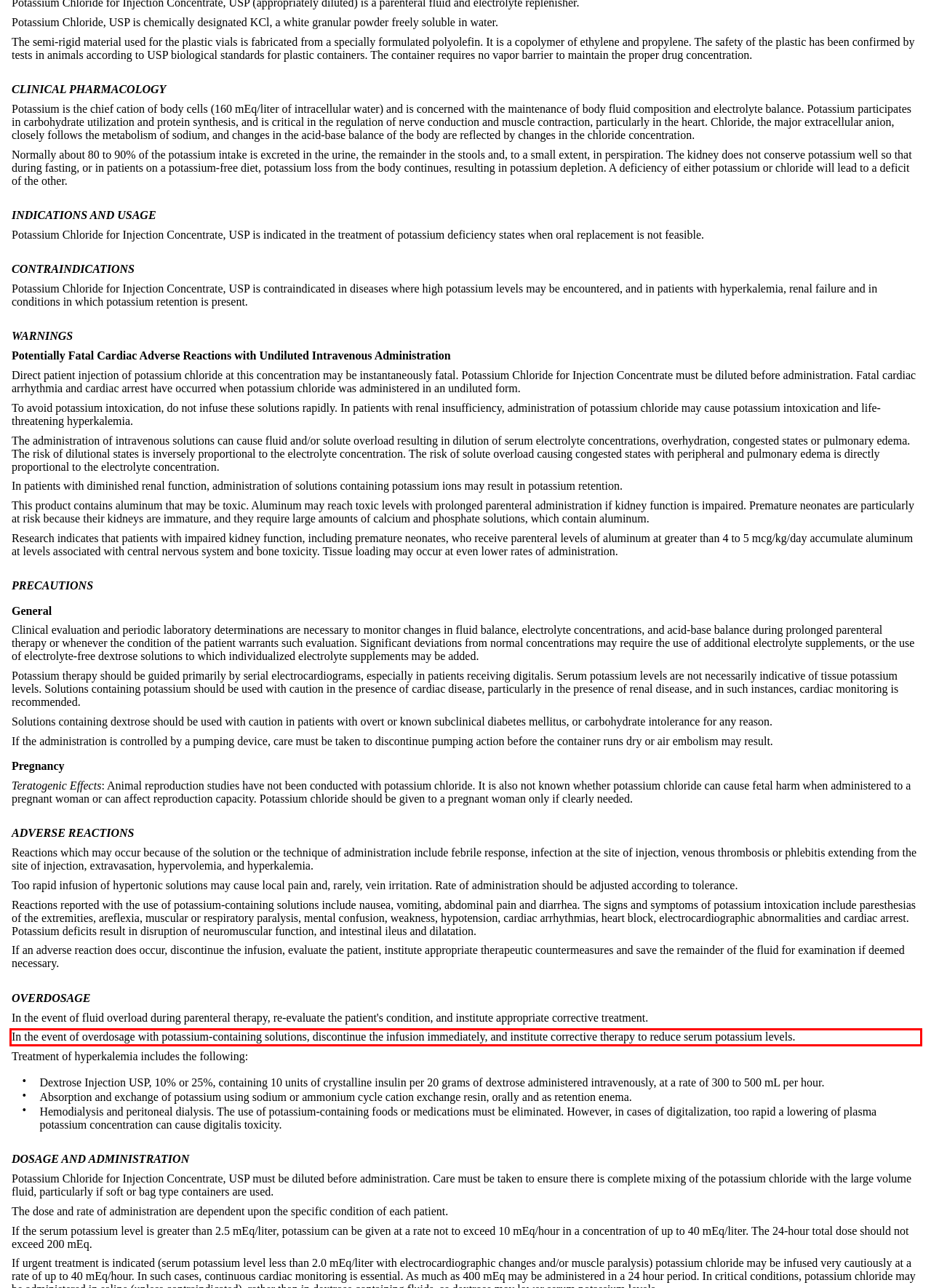Please identify and extract the text content from the UI element encased in a red bounding box on the provided webpage screenshot.

In the event of overdosage with potassium-containing solutions, discontinue the infusion immediately, and institute corrective therapy to reduce serum potassium levels.